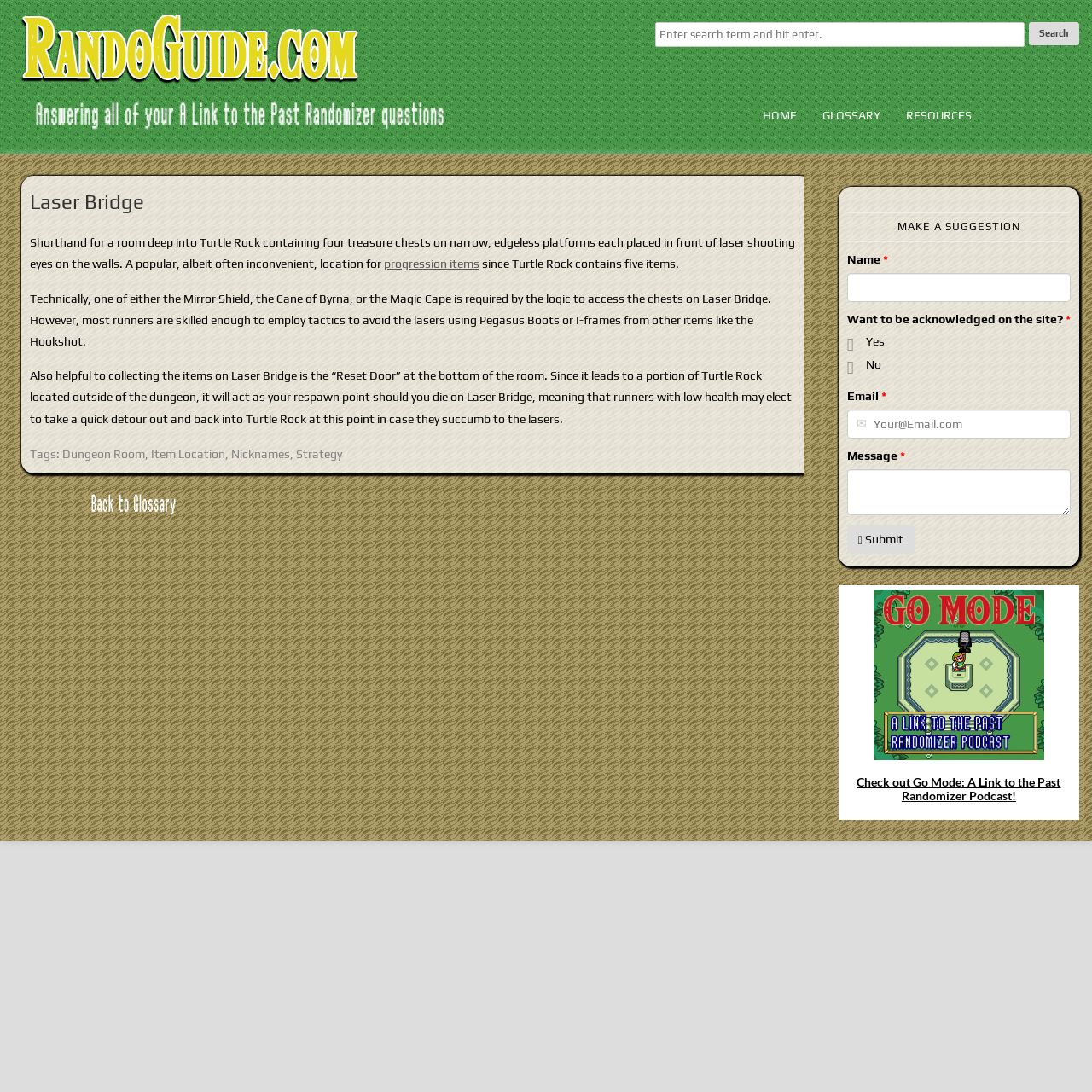Could you find the bounding box coordinates of the clickable area to complete this instruction: "Check out the Go Mode podcast"?

[0.8, 0.685, 0.956, 0.698]